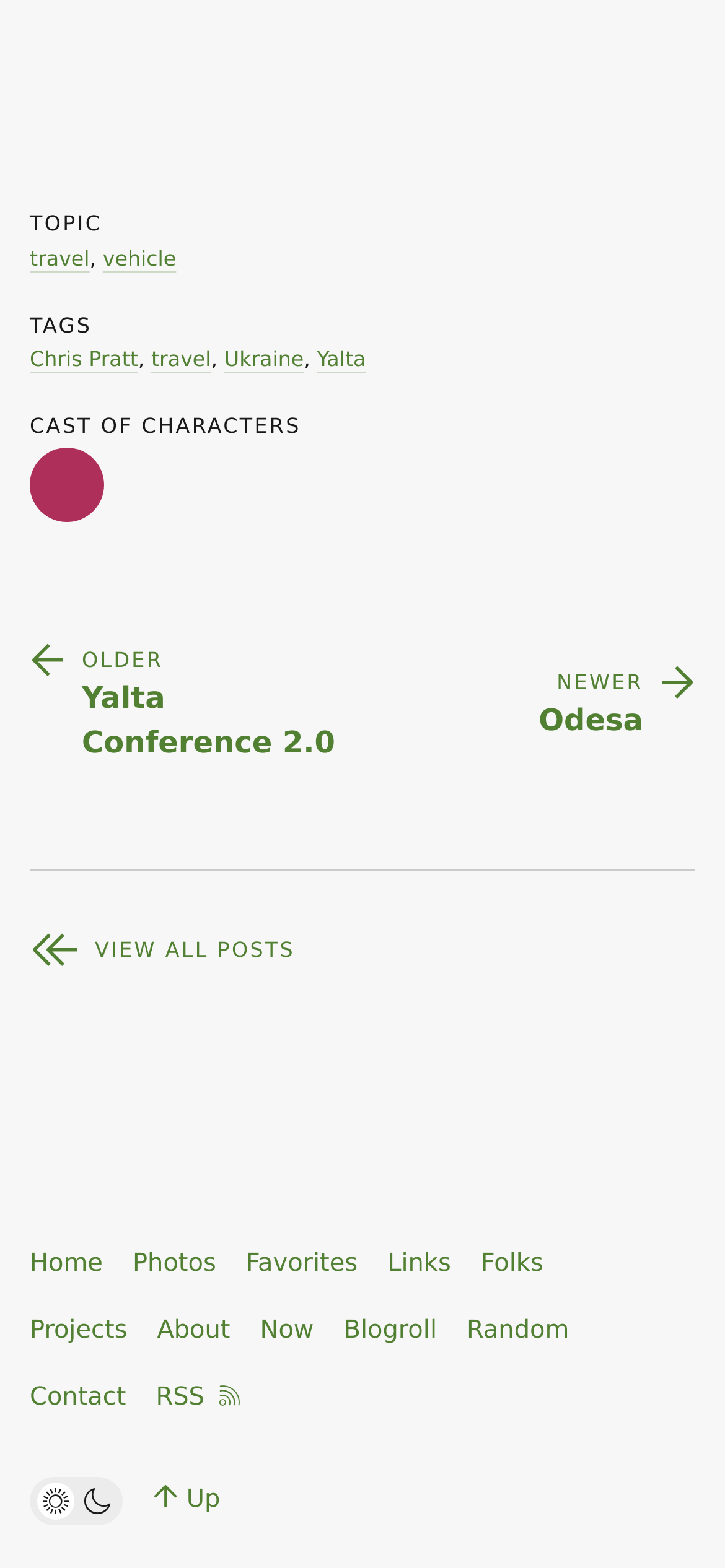Provide the bounding box coordinates of the HTML element this sentence describes: "parent_node: Up aria-label="Toggle Dark Mode"".

[0.041, 0.942, 0.169, 0.973]